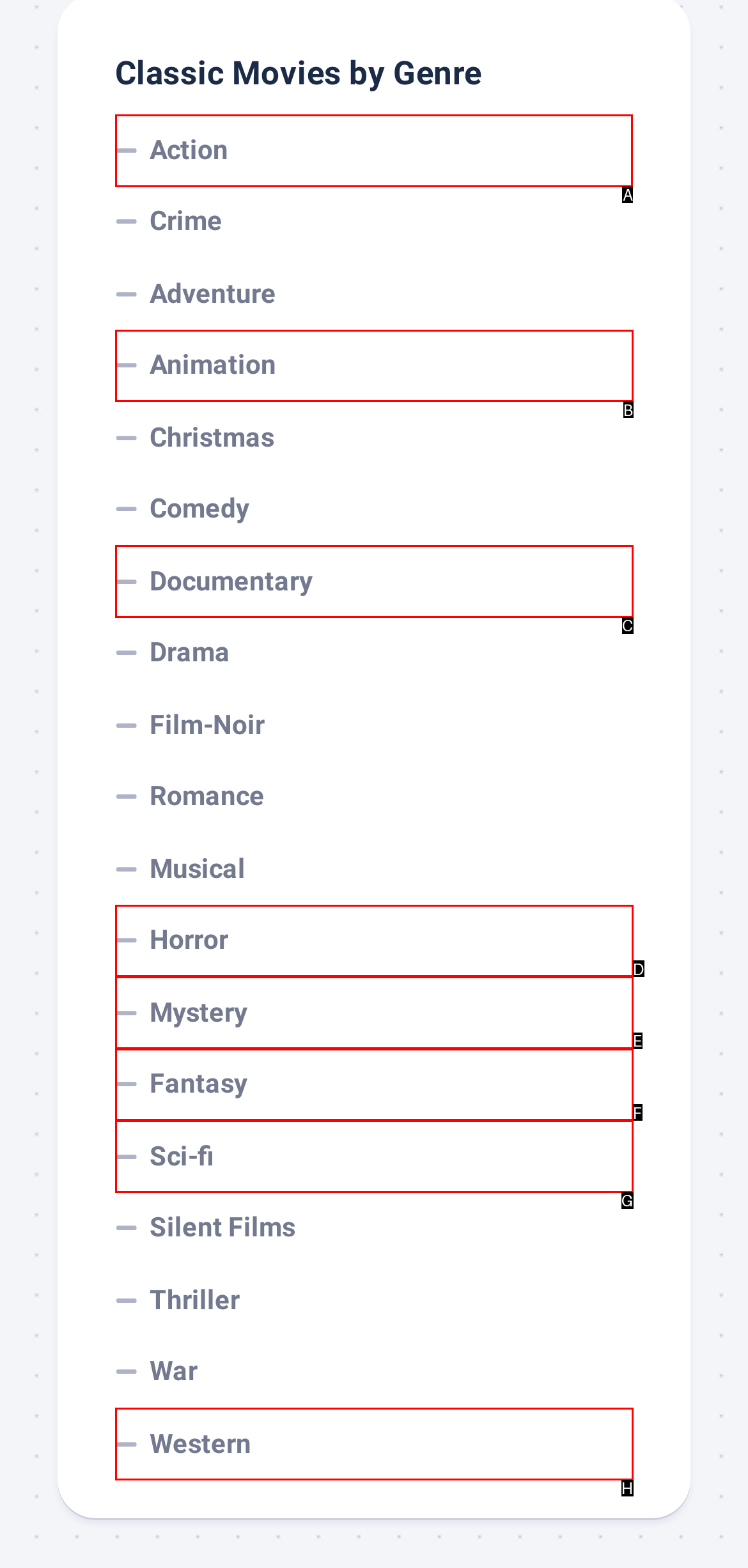Determine which HTML element to click on in order to complete the action: Click on Action movies.
Reply with the letter of the selected option.

A